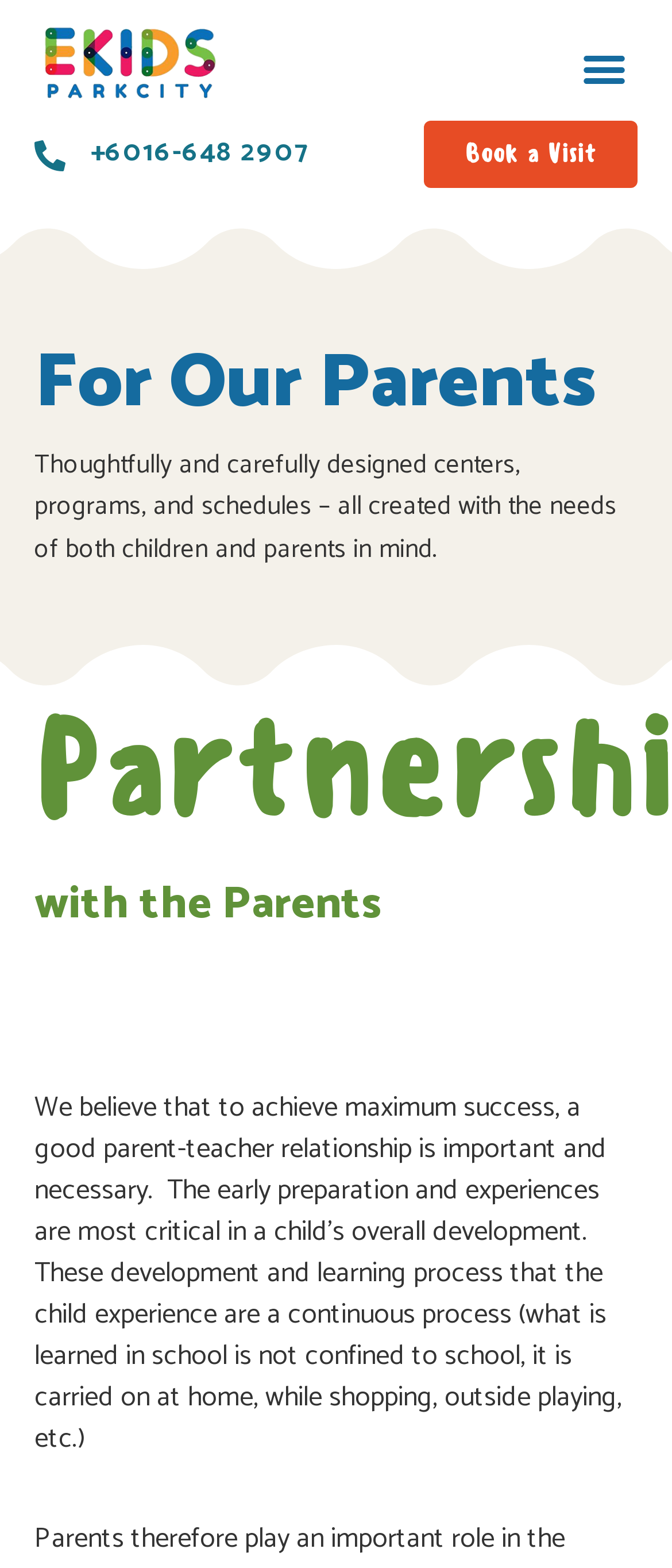What is the relationship between school and home?
Look at the image and provide a short answer using one word or a phrase.

Continuous process